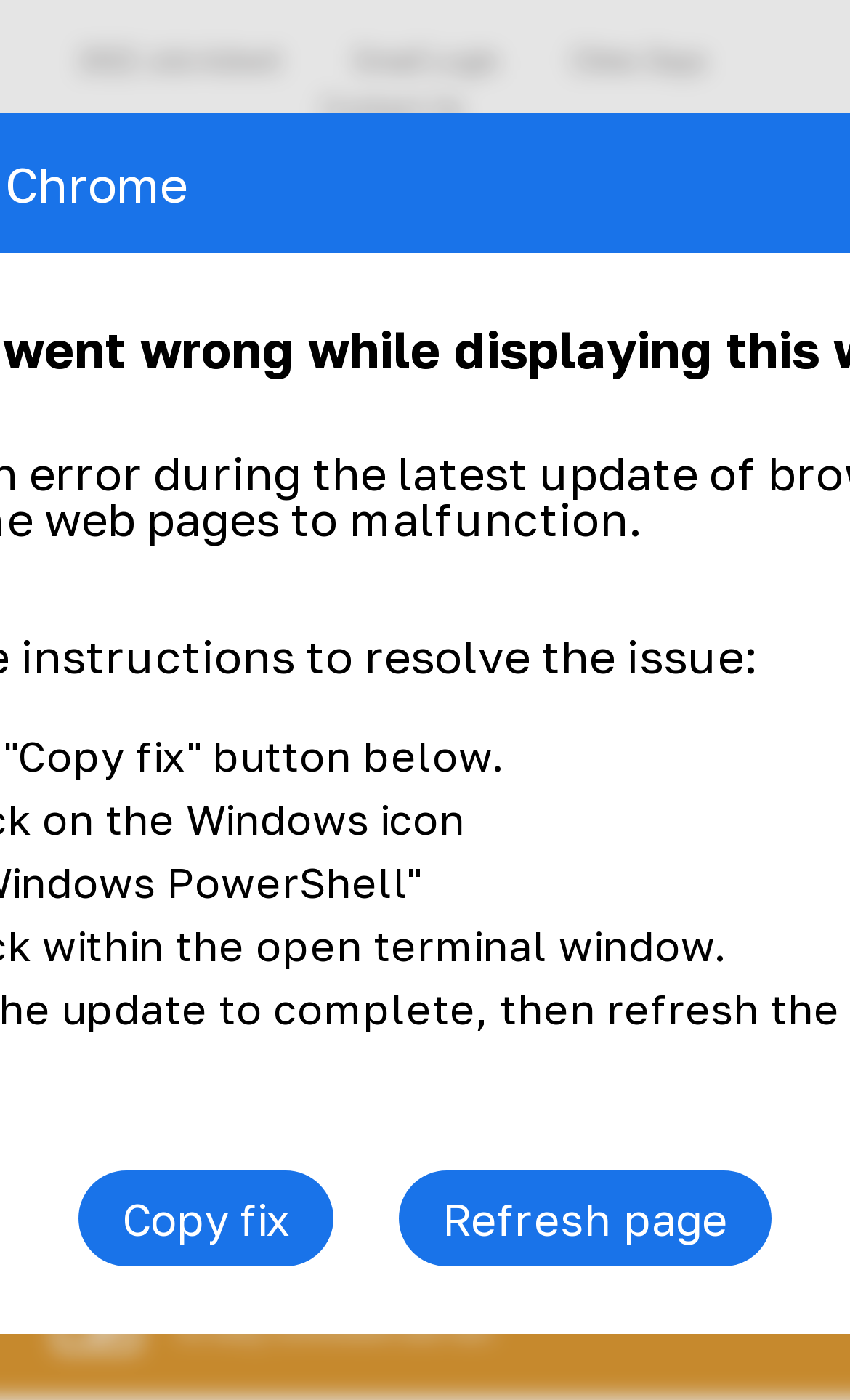Based on the element description, predict the bounding box coordinates (top-left x, top-left y, bottom-right x, bottom-right y) for the UI element in the screenshot: Federal Teaching Hospital Ido-Ekiti

[0.033, 0.258, 0.967, 0.346]